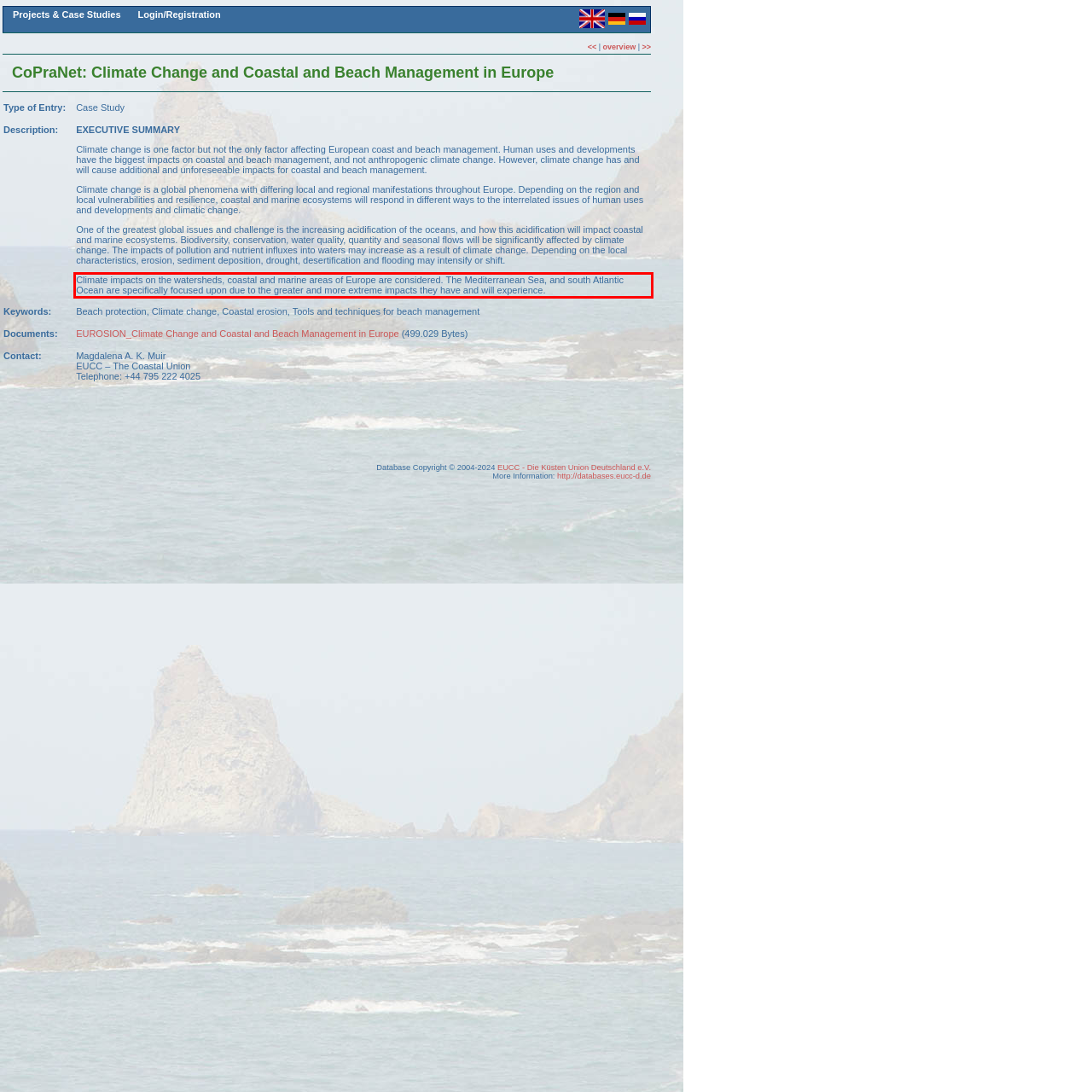Identify and transcribe the text content enclosed by the red bounding box in the given screenshot.

Climate impacts on the watersheds, coastal and marine areas of Europe are considered. The Mediterranean Sea, and south Atlantic Ocean are specifically focused upon due to the greater and more extreme impacts they have and will experience.